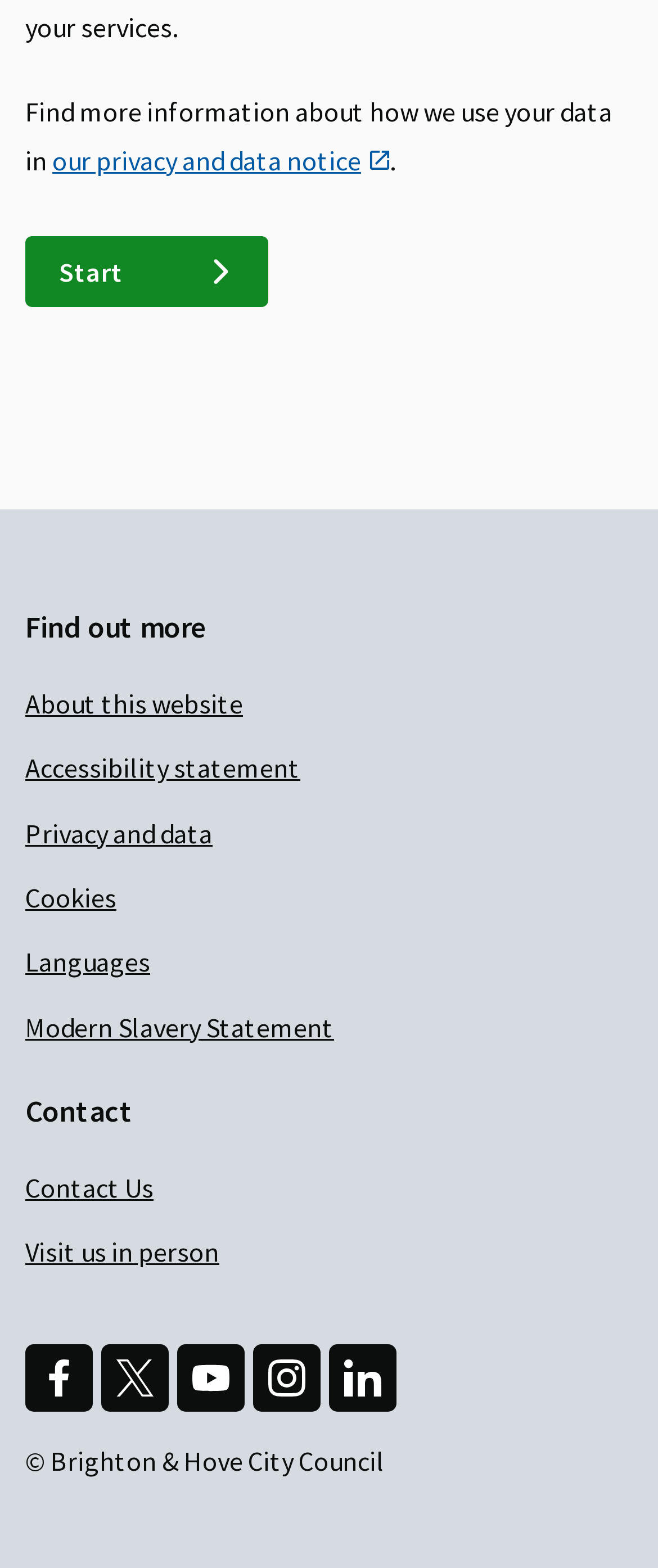Can you show the bounding box coordinates of the region to click on to complete the task described in the instruction: "Read about modern slavery statement"?

[0.038, 0.64, 0.885, 0.67]